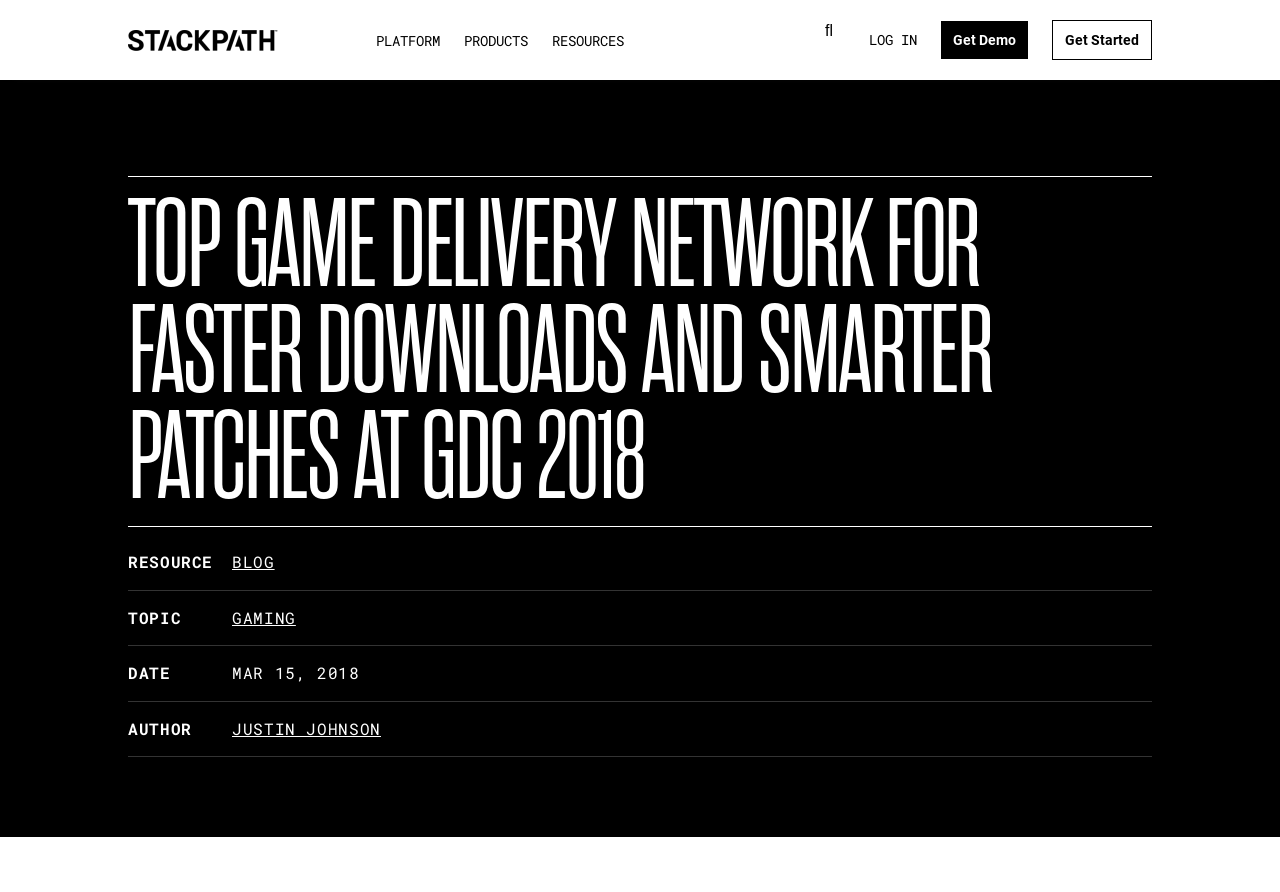Please find and provide the title of the webpage.

TOP GAME DELIVERY NETWORK FOR FASTER DOWNLOADS AND SMARTER PATCHES AT GDC 2018